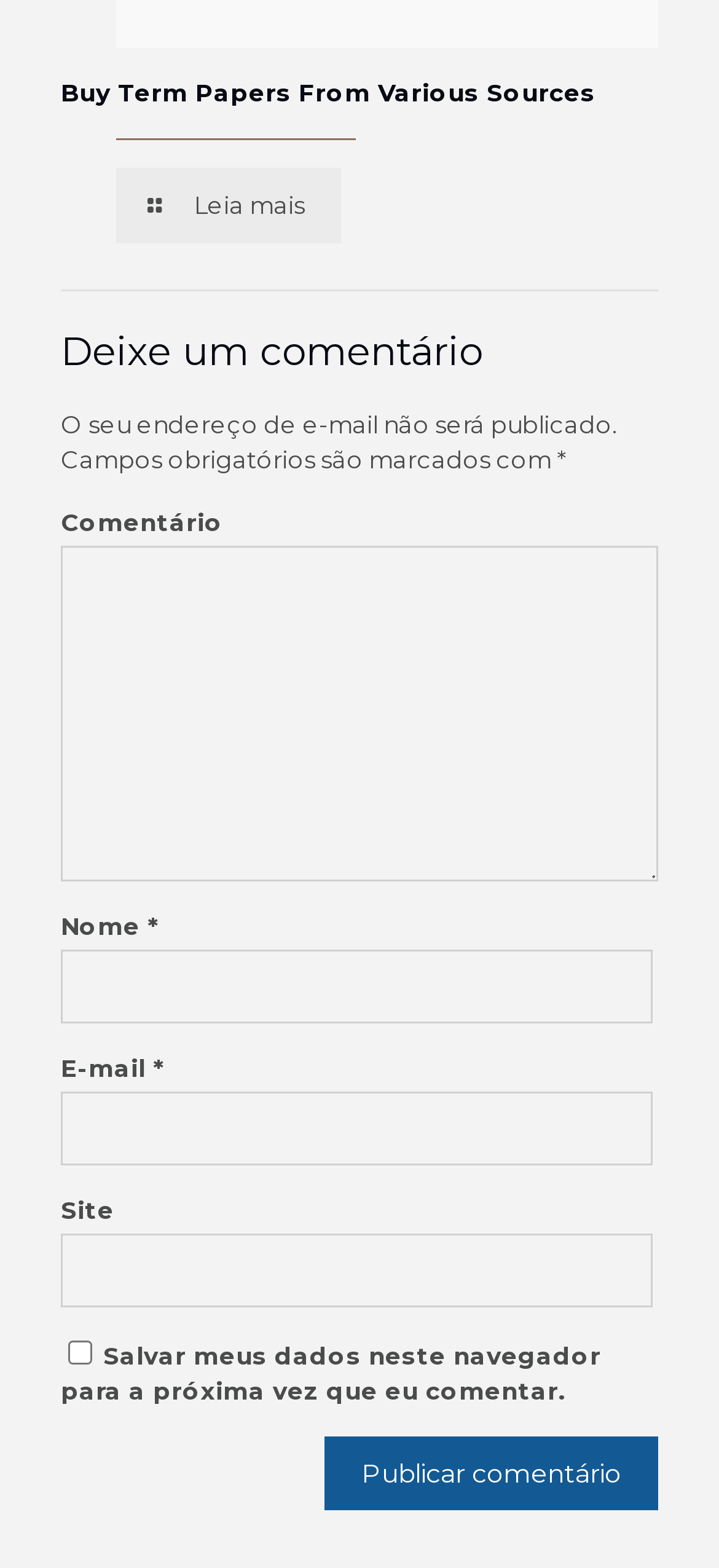Given the description of a UI element: "Leia mais", identify the bounding box coordinates of the matching element in the webpage screenshot.

[0.162, 0.107, 0.475, 0.155]